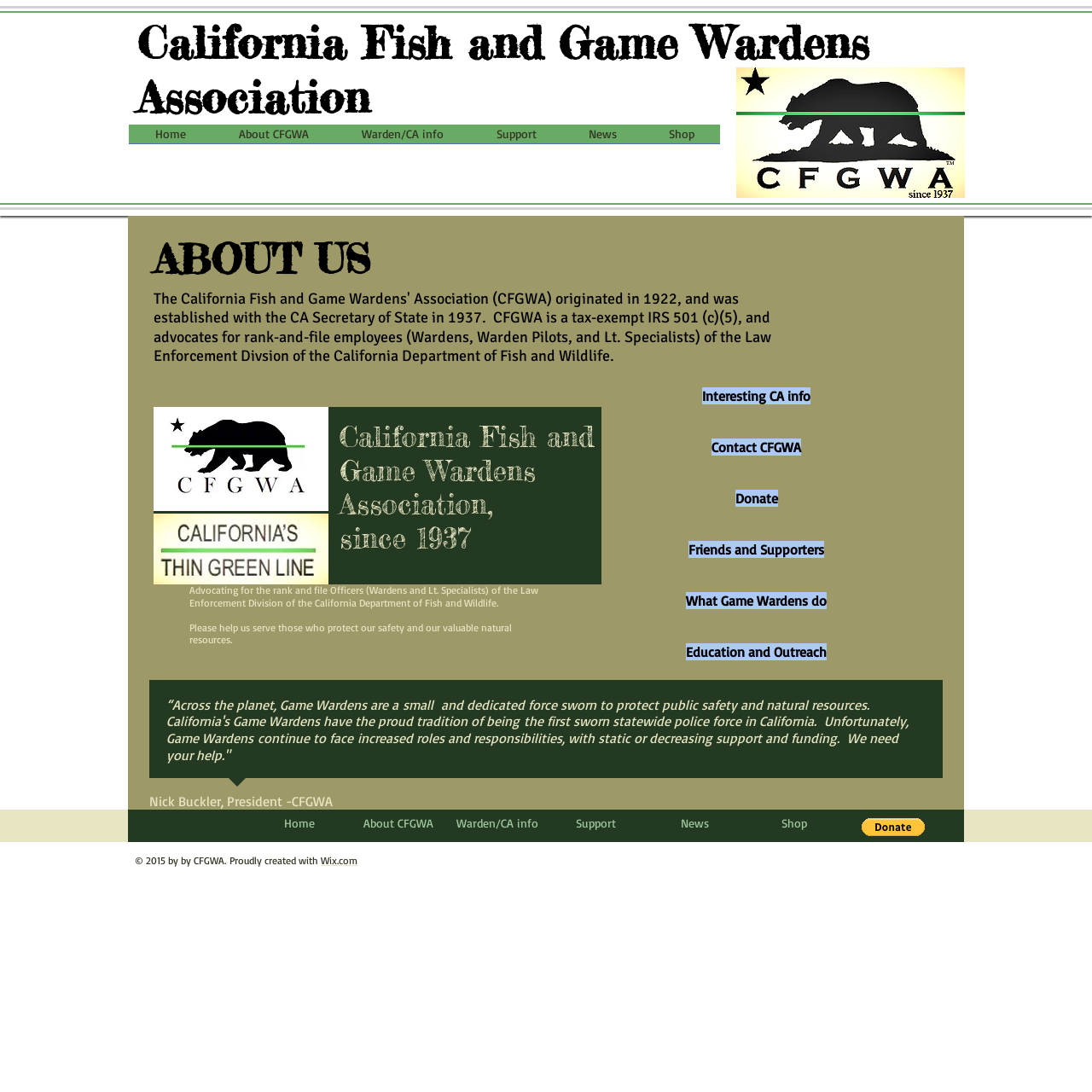Describe all the key features of the webpage in detail.

The webpage is about the California Fish and Game Wardens Association (CFGWA), a tax-exempt organization that advocates for rank-and-file employees of the Law Enforcement Division of the California Department of Fish and Wildlife. 

At the top of the page, there is a logo of CFGWA, a bear image, and a navigation menu with links to "Home", "About CFGWA", "Warden/CA info", "Support", "News", and "Shop". 

Below the navigation menu, there is a main section that contains information about the organization. The section is headed by "ABOUT US" and provides a brief history of CFGWA, stating that it was established in 1937 and is a tax-exempt IRS 501(c)(5) organization. 

There are two images on the left side of the main section, one of a hat with a bear emblem and another of an edited image. 

To the right of the images, there are several headings and paragraphs of text that describe the organization's mission and goals. The text explains that CFGWA advocates for the rank-and-file officers of the Law Enforcement Division of the California Department of Fish and Wildlife and provides information about the challenges faced by Game Wardens. 

There are several links and buttons in the main section, including "Interesting CA info", "Contact CFGWA", "Donate", "Friends and Supporters", "What Game Wardens do", and "Education and Outreach". 

At the bottom of the page, there is a repeated navigation menu and a button to "Donate via PayPal". The page also includes a copyright notice and a link to Wix.com, the platform used to create the website.